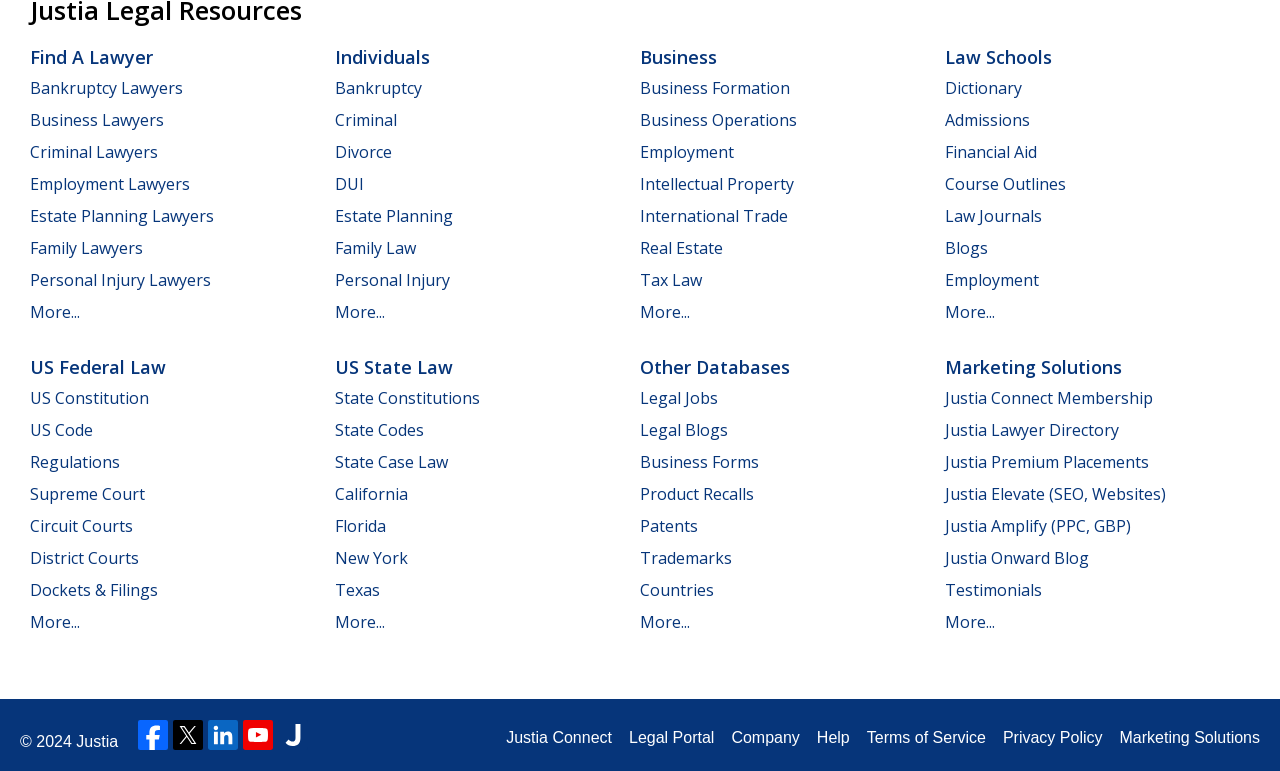Please identify the bounding box coordinates of the area that needs to be clicked to fulfill the following instruction: "Explore business formation."

[0.5, 0.1, 0.617, 0.128]